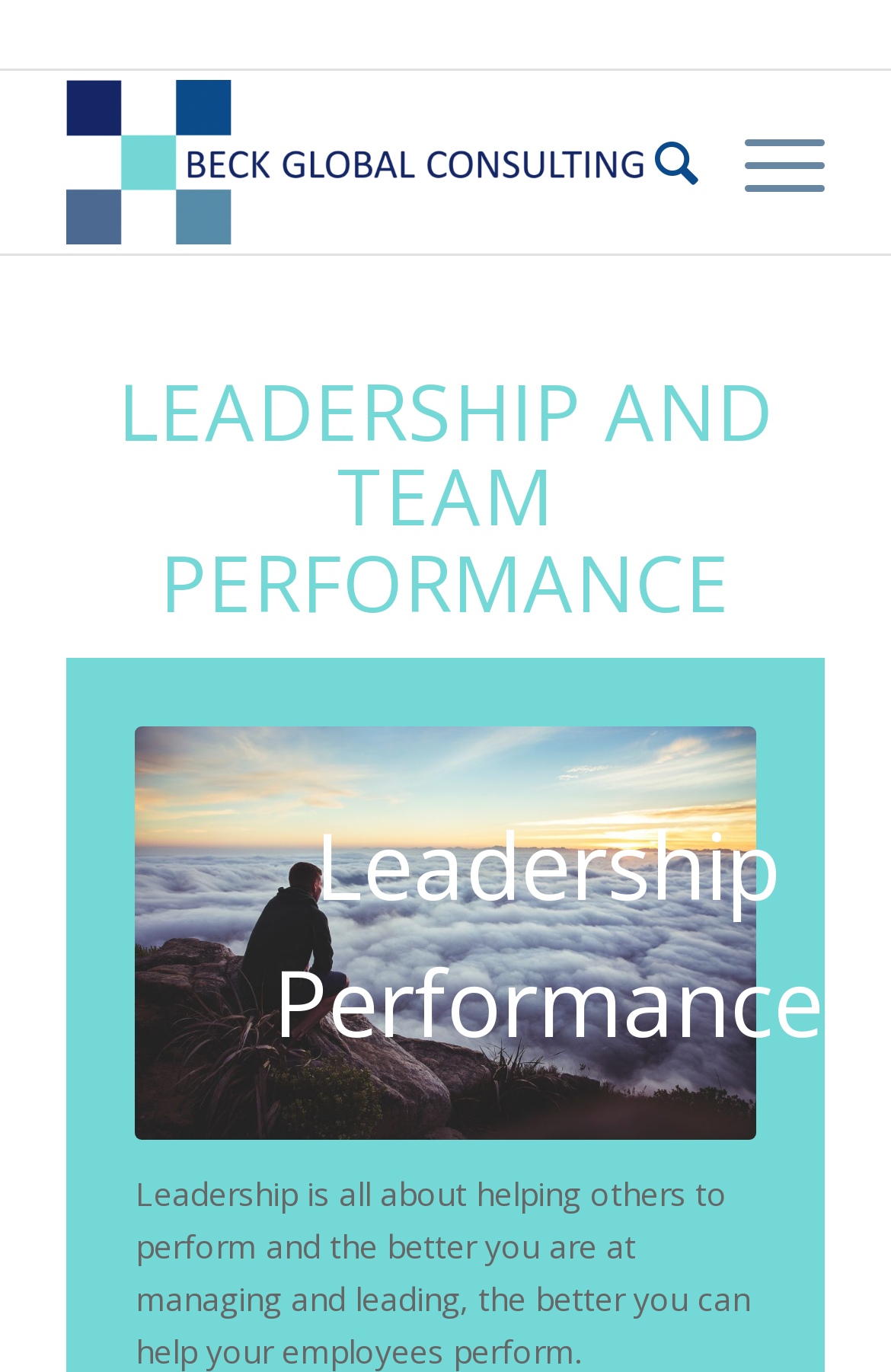Answer the following in one word or a short phrase: 
What is the main topic of the webpage?

Leadership and Team Performance